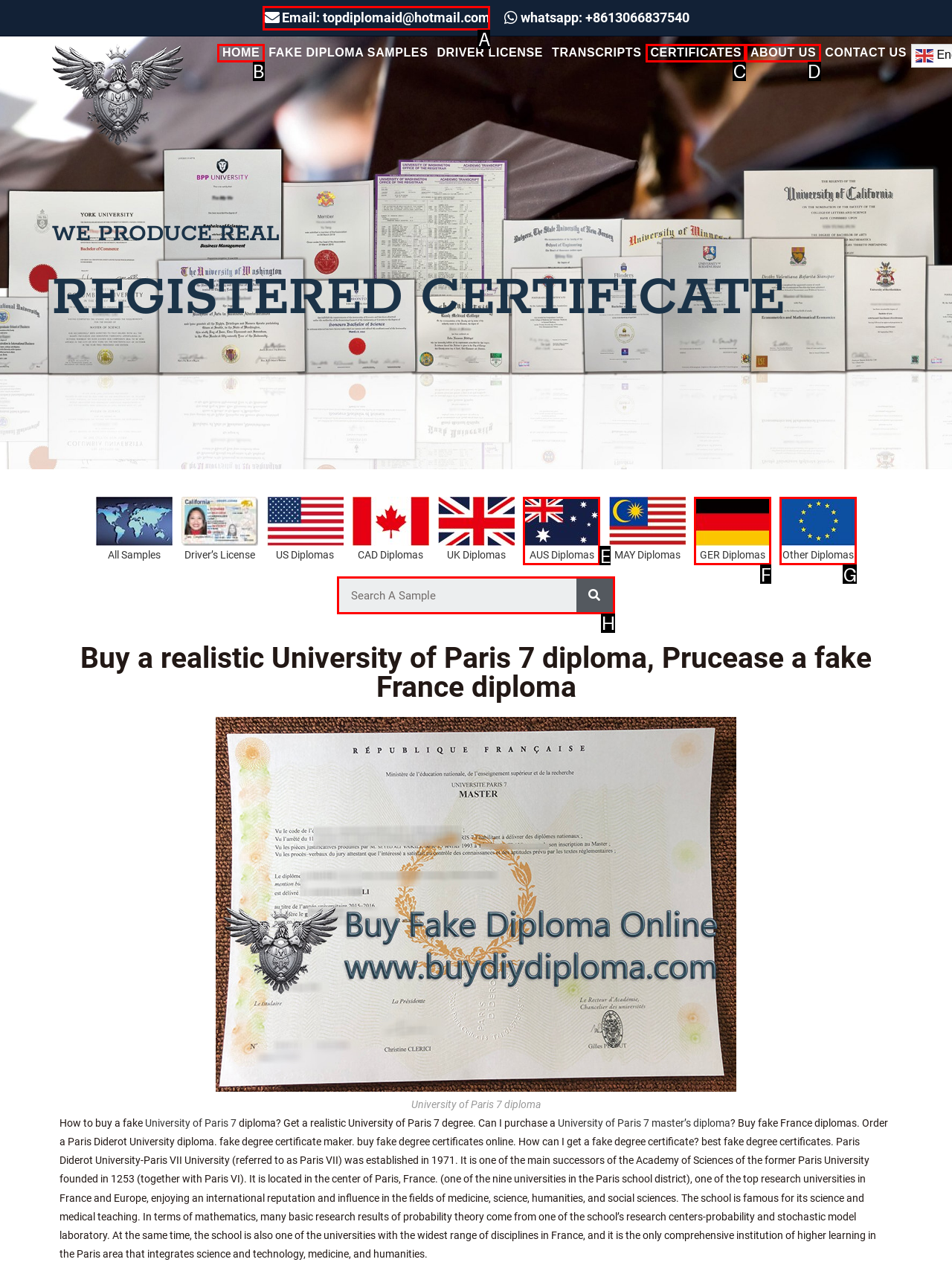What option should you select to complete this task: Search for a specific diploma? Indicate your answer by providing the letter only.

H